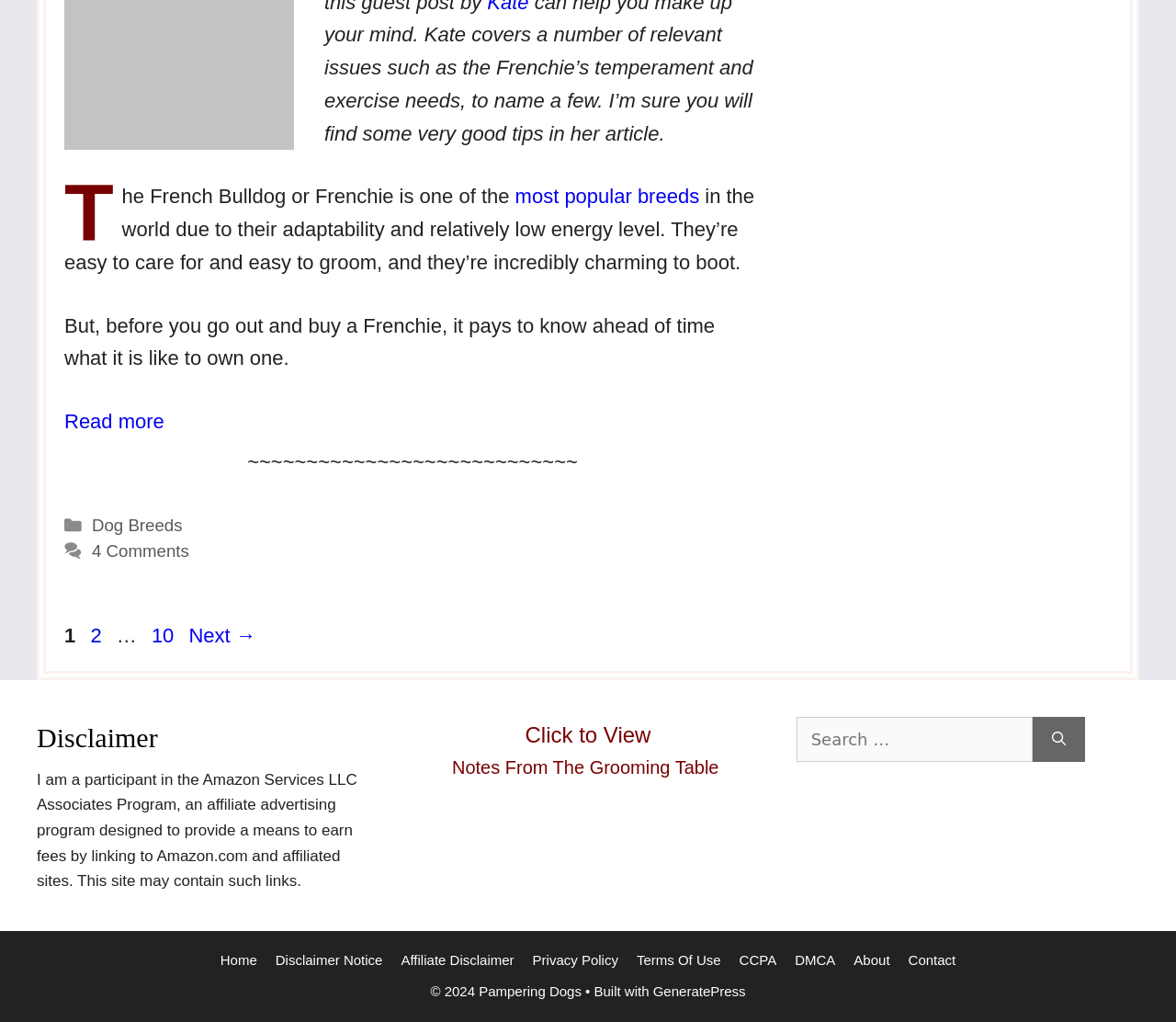Find the bounding box coordinates of the clickable region needed to perform the following instruction: "Click to view notes from the grooming table". The coordinates should be provided as four float numbers between 0 and 1, i.e., [left, top, right, bottom].

[0.384, 0.741, 0.616, 0.761]